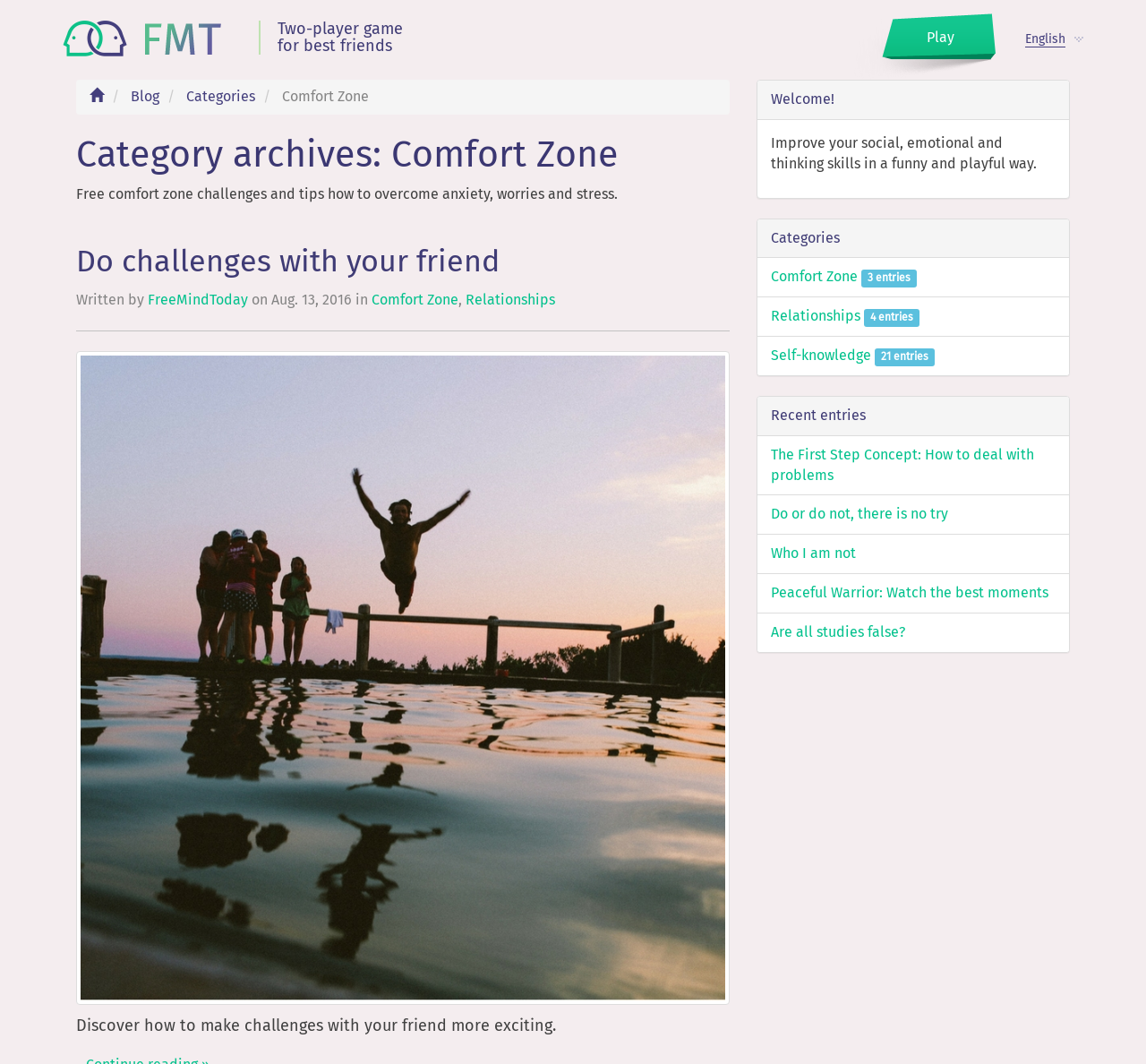Answer in one word or a short phrase: 
How many entries are there in the Relationships category?

4